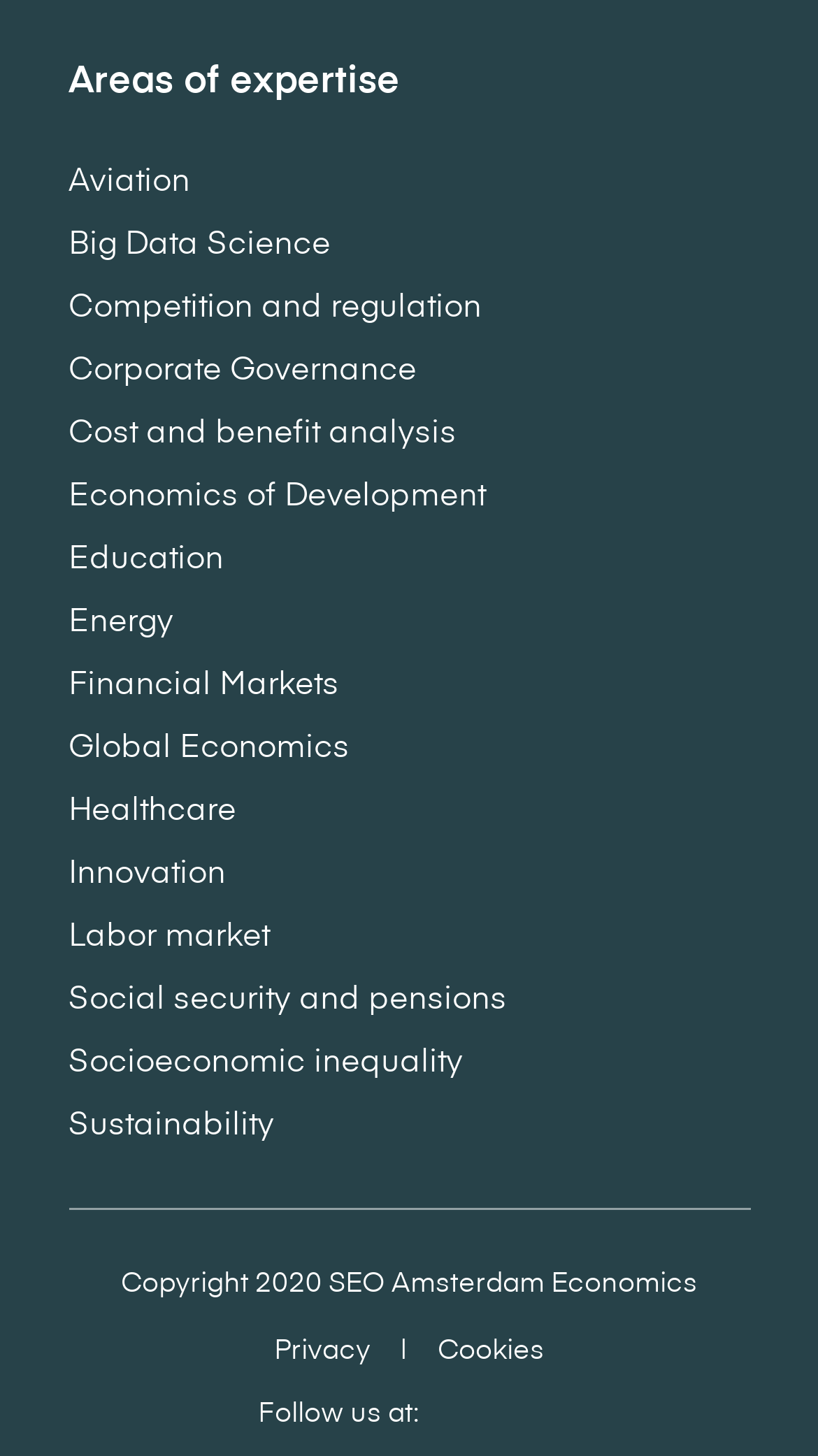Specify the bounding box coordinates of the area to click in order to execute this command: 'Click on Aviation'. The coordinates should consist of four float numbers ranging from 0 to 1, and should be formatted as [left, top, right, bottom].

[0.083, 0.102, 0.917, 0.145]